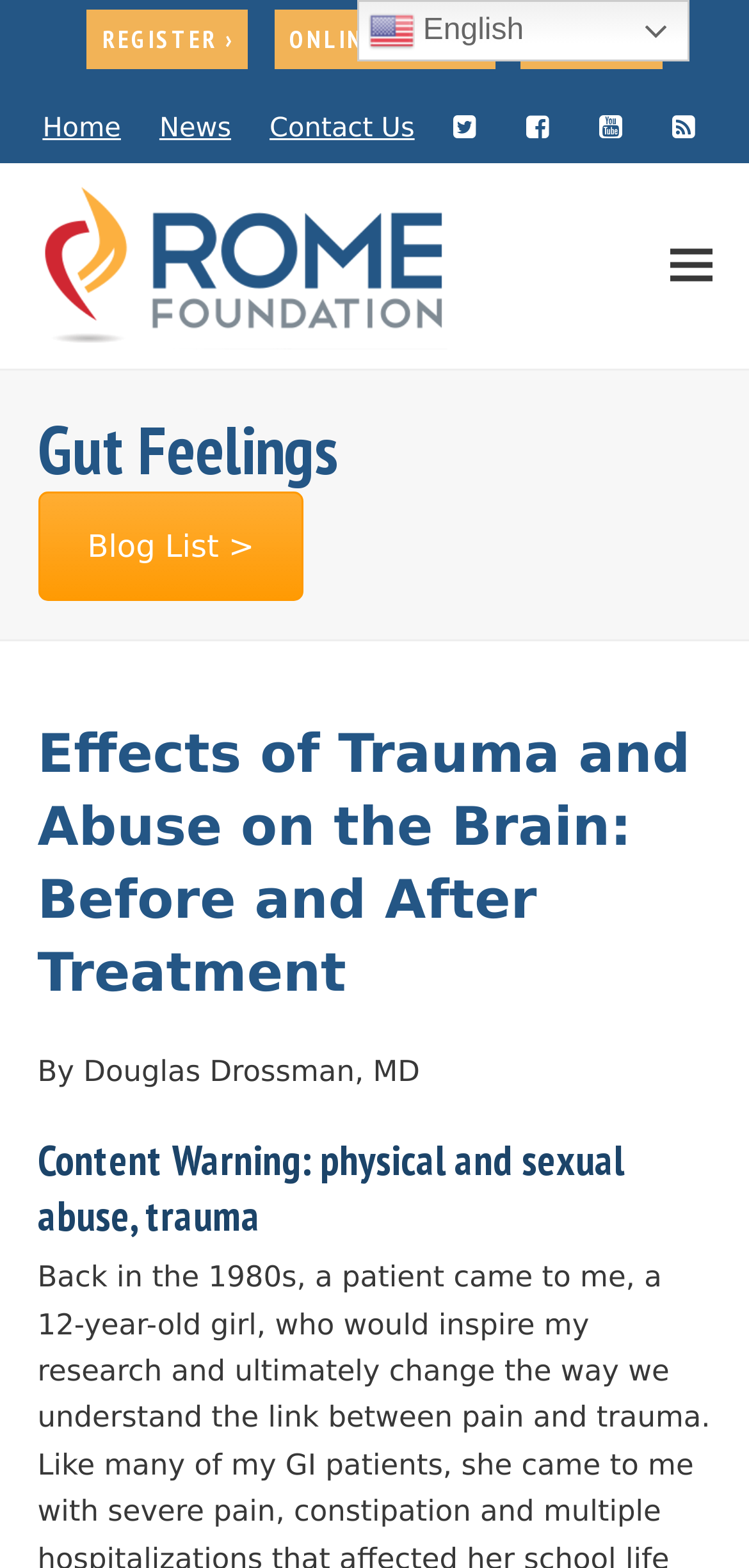What is the name of the organization in the logo?
By examining the image, provide a one-word or phrase answer.

Rome Foundation